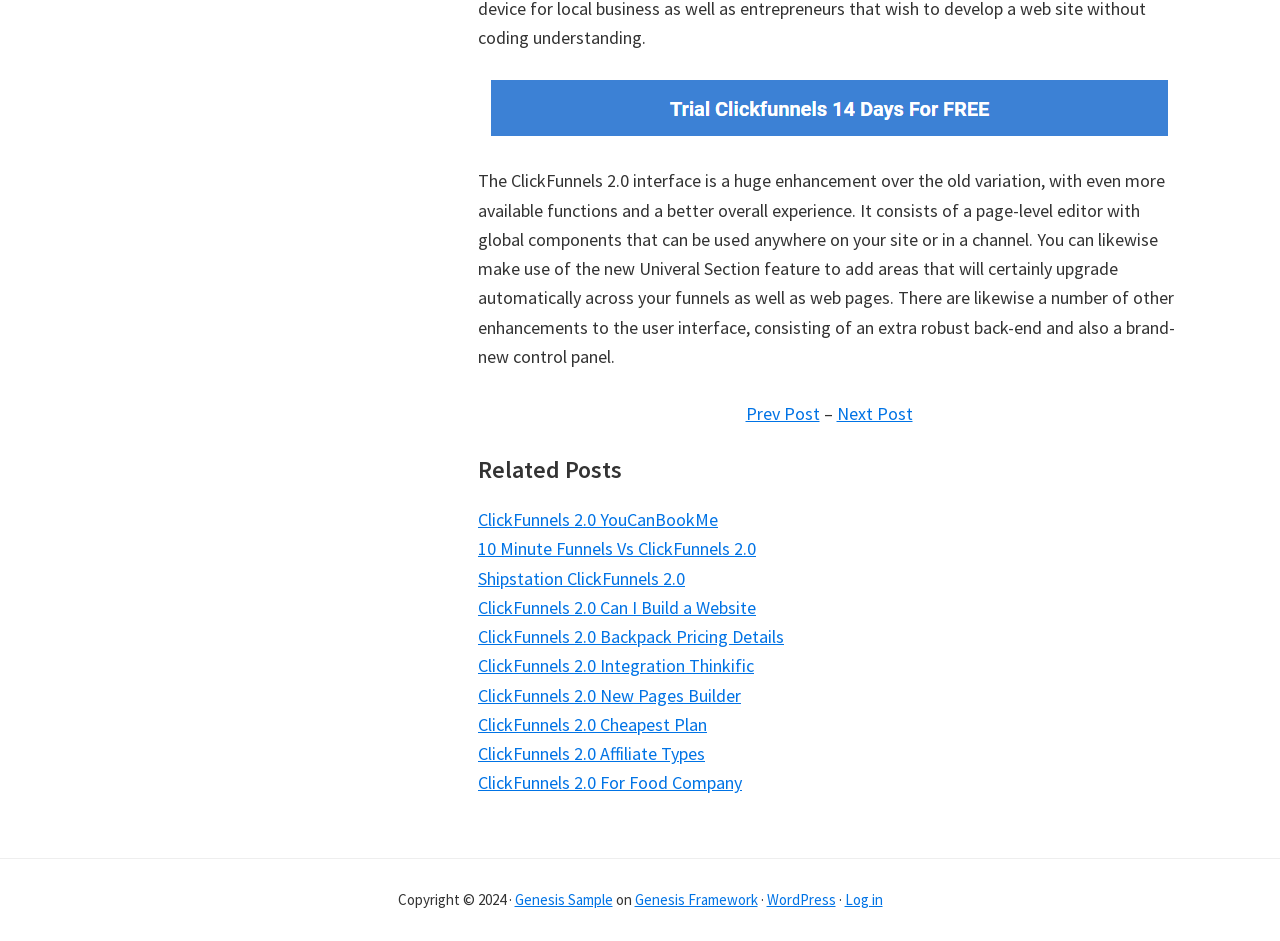Locate the coordinates of the bounding box for the clickable region that fulfills this instruction: "Click on the 'ClickFunnels 2.0 Email A/B Test' link".

[0.373, 0.085, 0.922, 0.145]